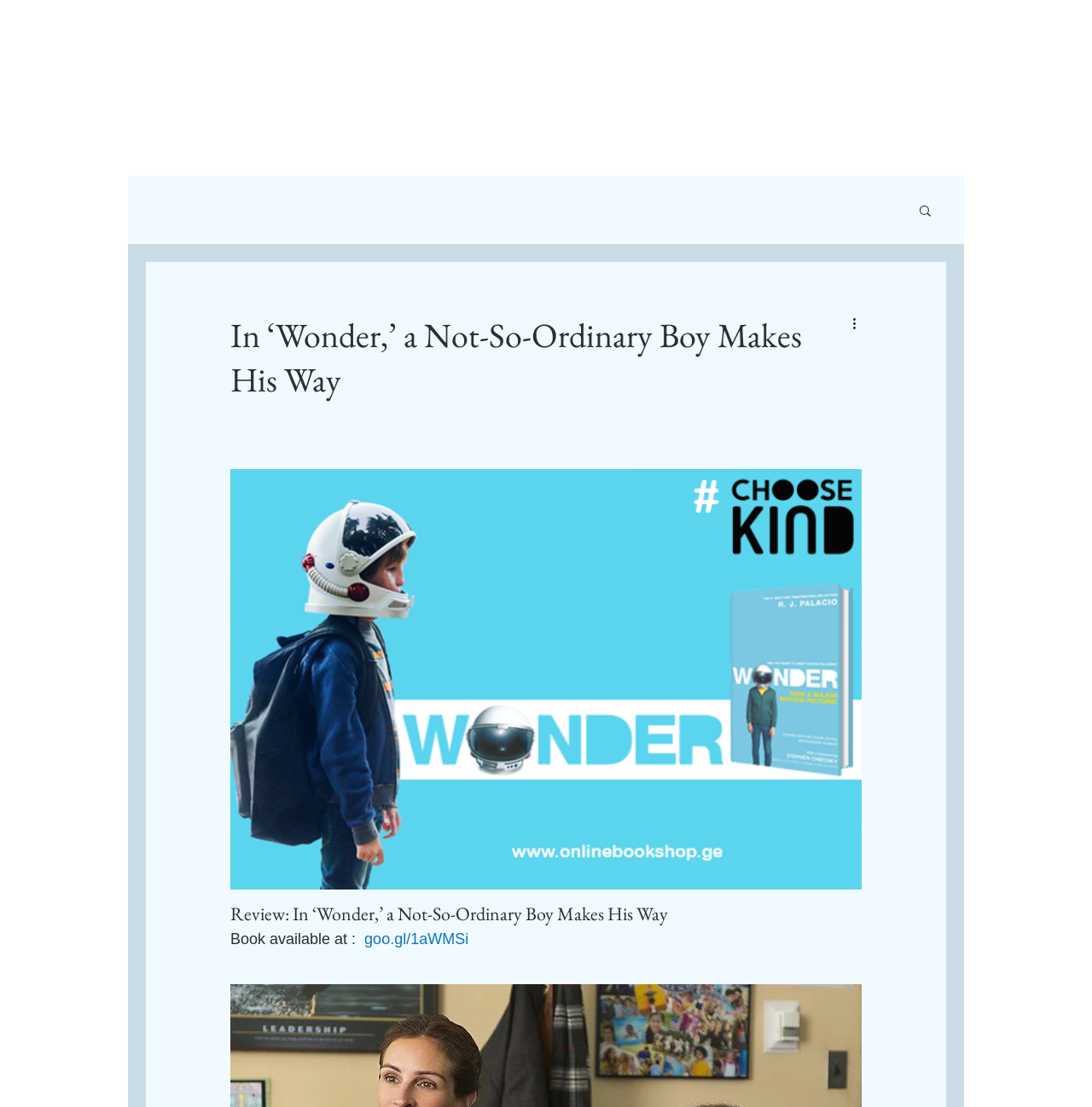Extract the bounding box coordinates of the UI element described by: "goo.gl/1aWMSi". The coordinates should include four float numbers ranging from 0 to 1, e.g., [left, top, right, bottom].

[0.334, 0.841, 0.429, 0.856]